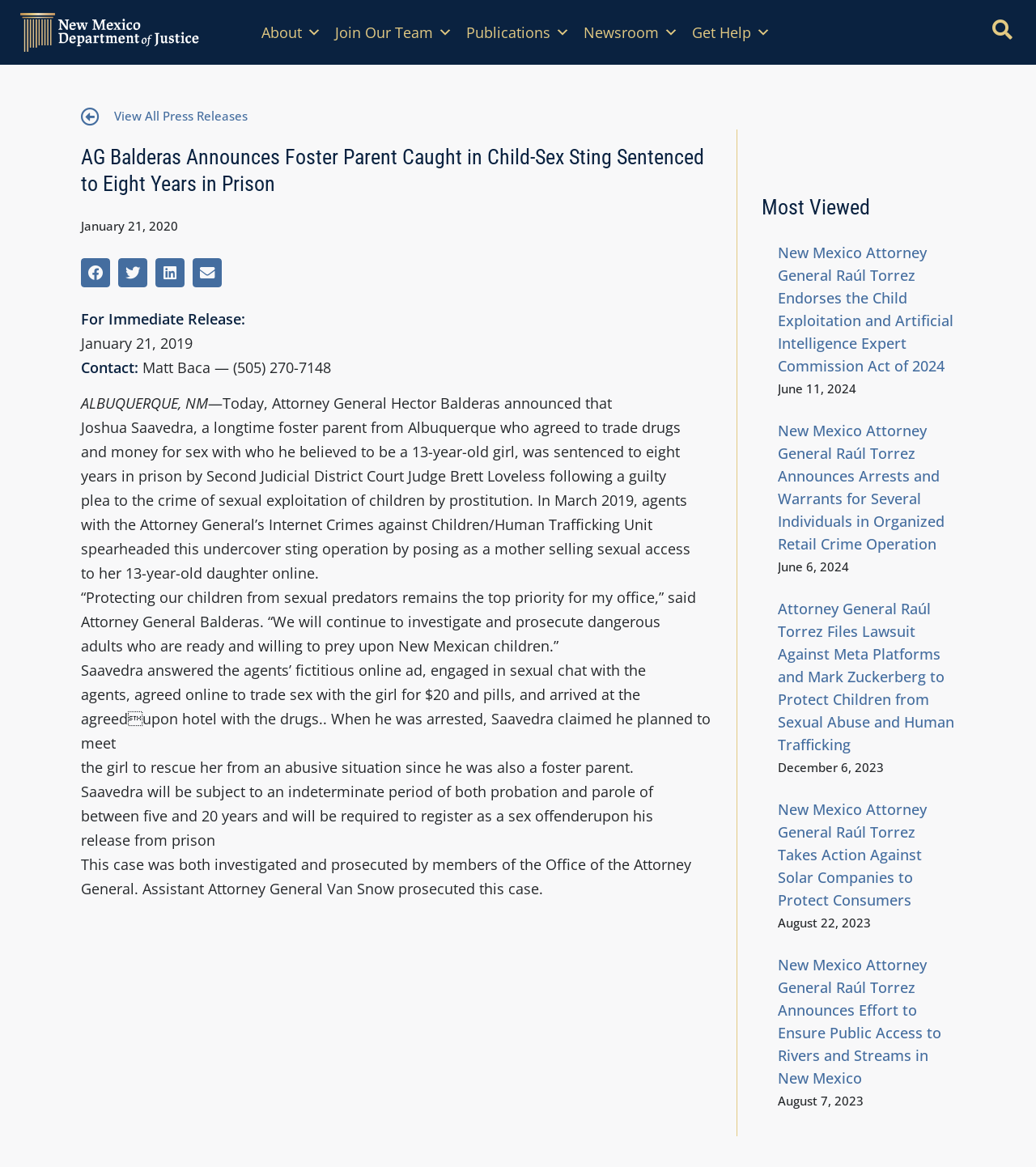Please extract the primary headline from the webpage.

AG Balderas Announces Foster Parent Caught in Child-Sex Sting Sentenced to Eight Years in Prison